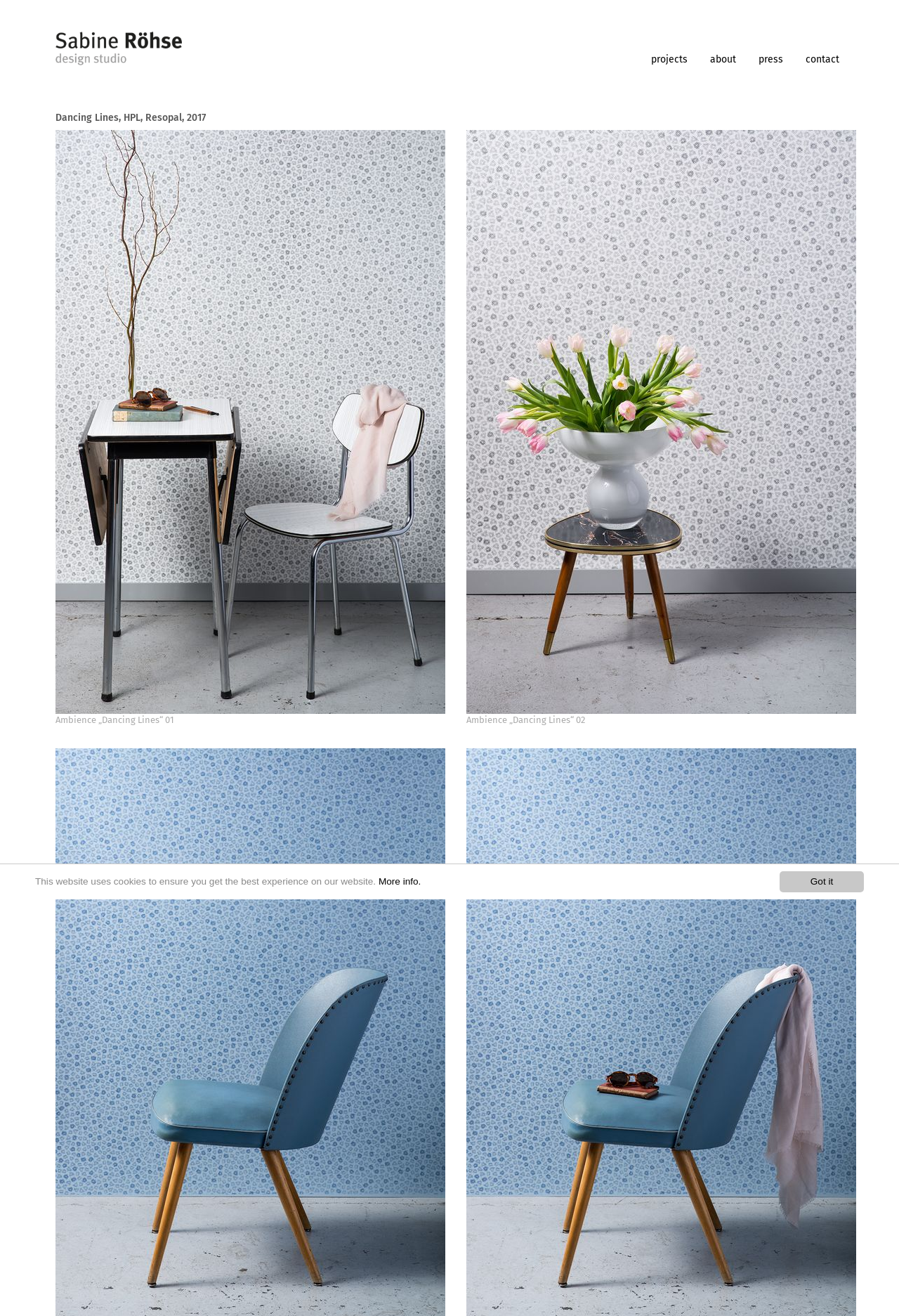How many figures are on the webpage?
Please provide a single word or phrase as your answer based on the image.

2